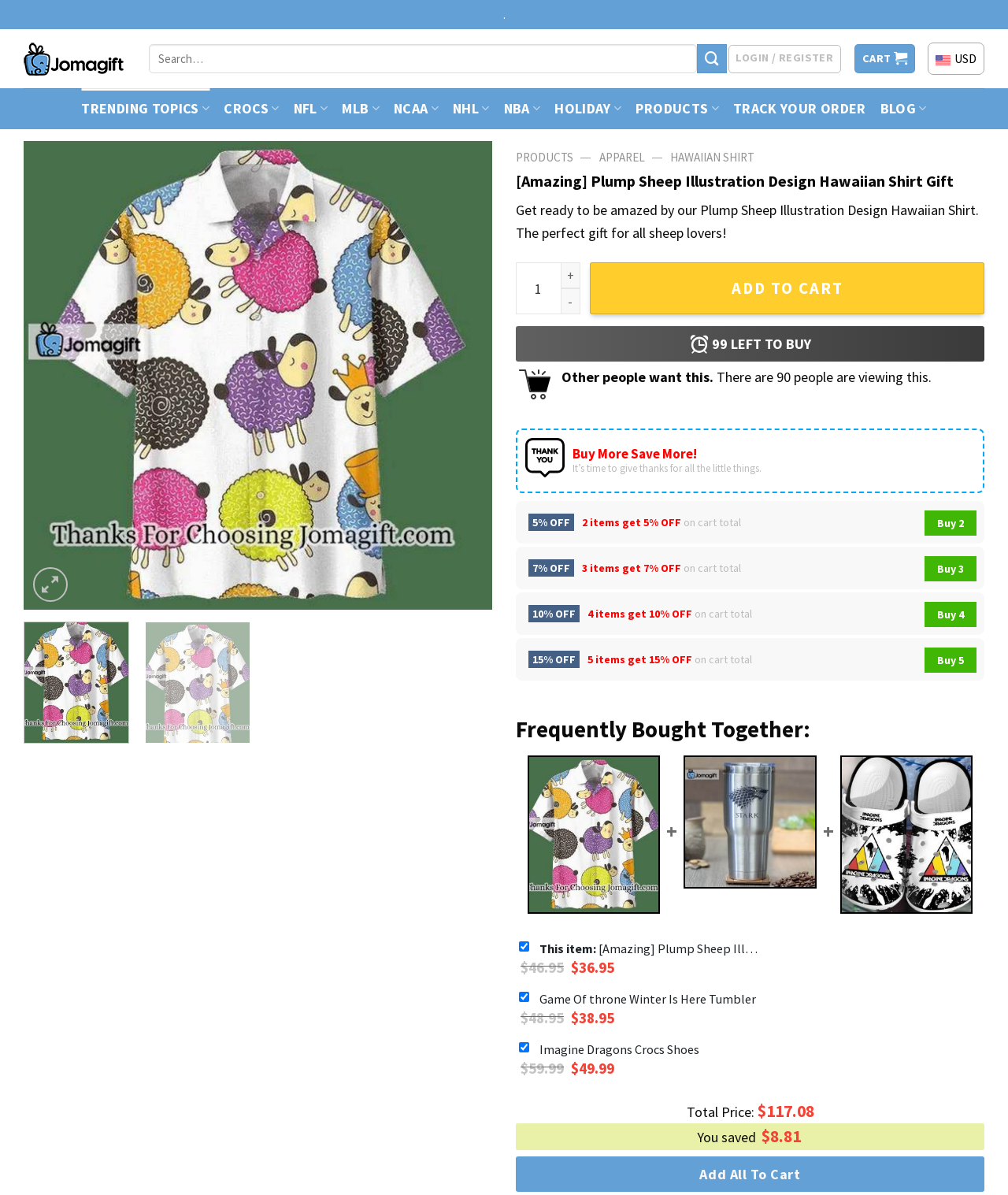Please specify the bounding box coordinates in the format (top-left x, top-left y, bottom-right x, bottom-right y), with all values as floating point numbers between 0 and 1. Identify the bounding box of the UI element described by: aria-label="Submit" value="Search"

[0.691, 0.037, 0.721, 0.062]